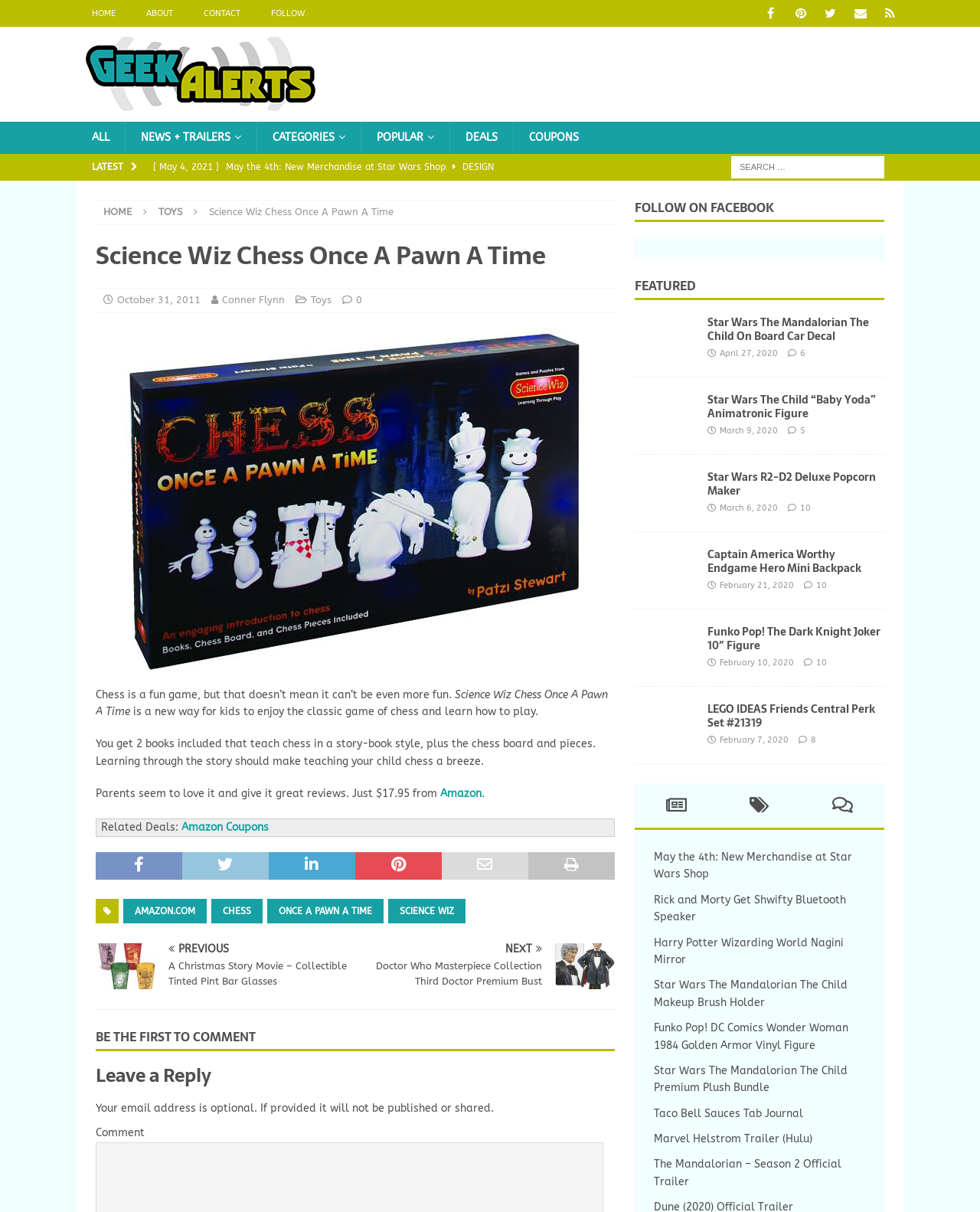Please determine the primary heading and provide its text.

Science Wiz Chess Once A Pawn A Time